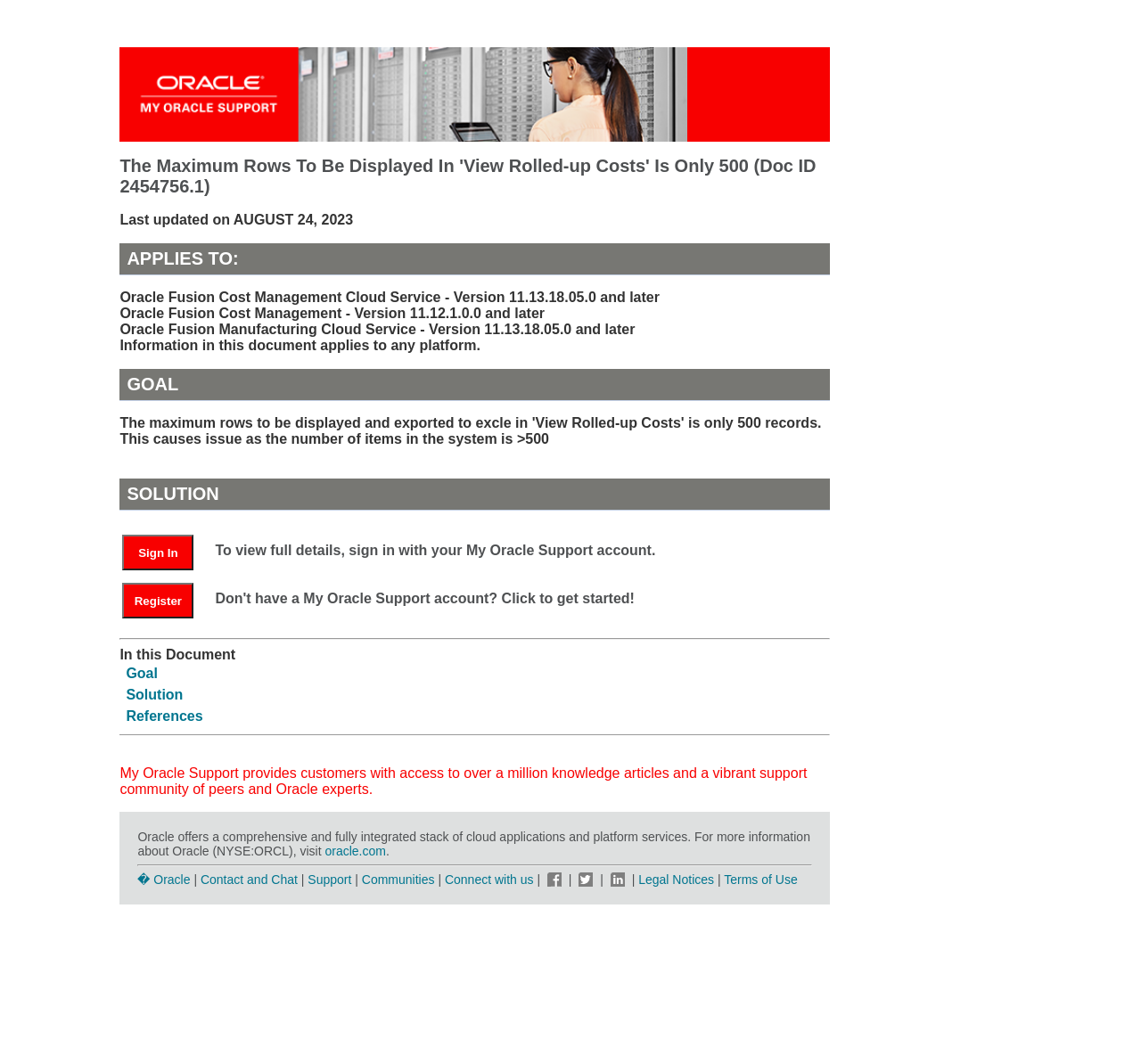What is the purpose of this webpage?
Look at the screenshot and respond with one word or a short phrase.

Provide Oracle support information